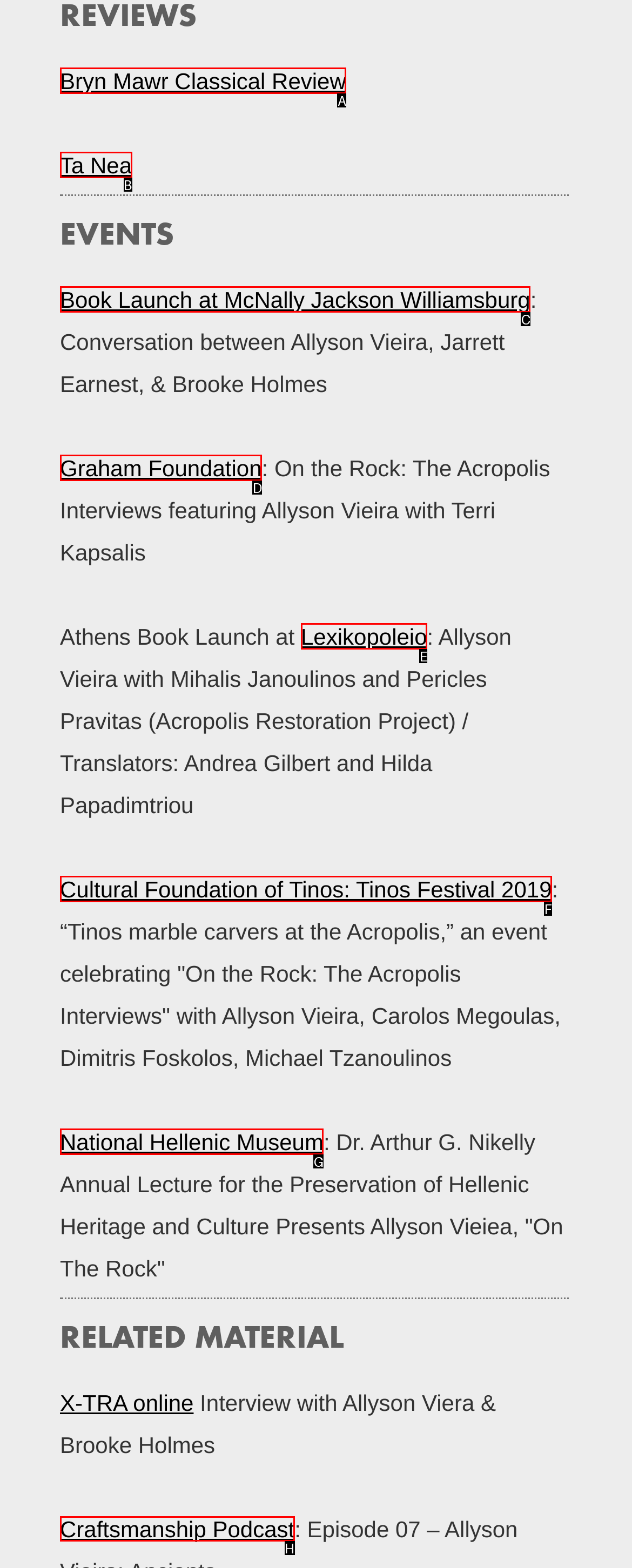Identify the correct UI element to click to achieve the task: Listen to the Craftsmanship Podcast.
Answer with the letter of the appropriate option from the choices given.

H